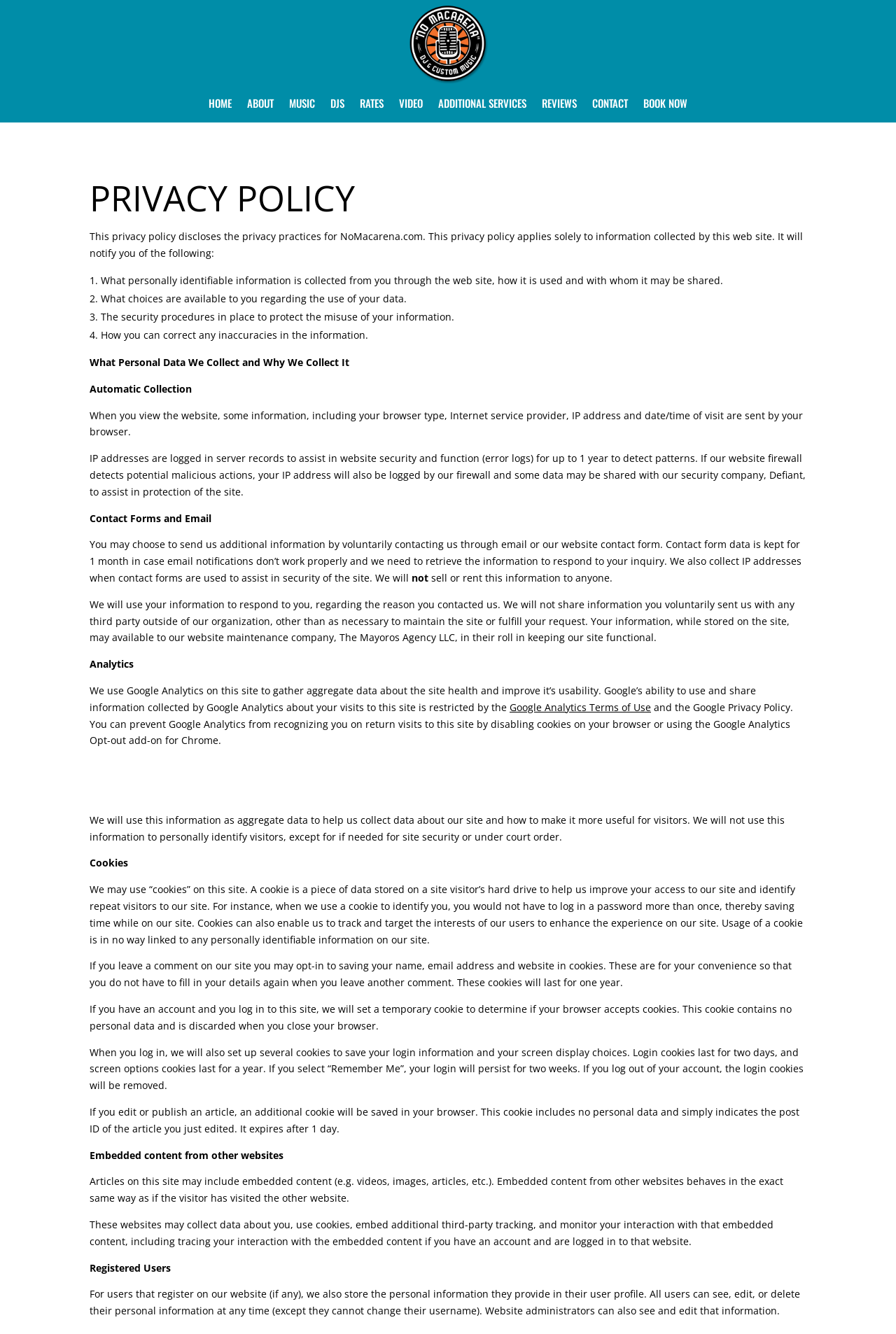Given the description of a UI element: "Book Now", identify the bounding box coordinates of the matching element in the webpage screenshot.

[0.718, 0.073, 0.767, 0.085]